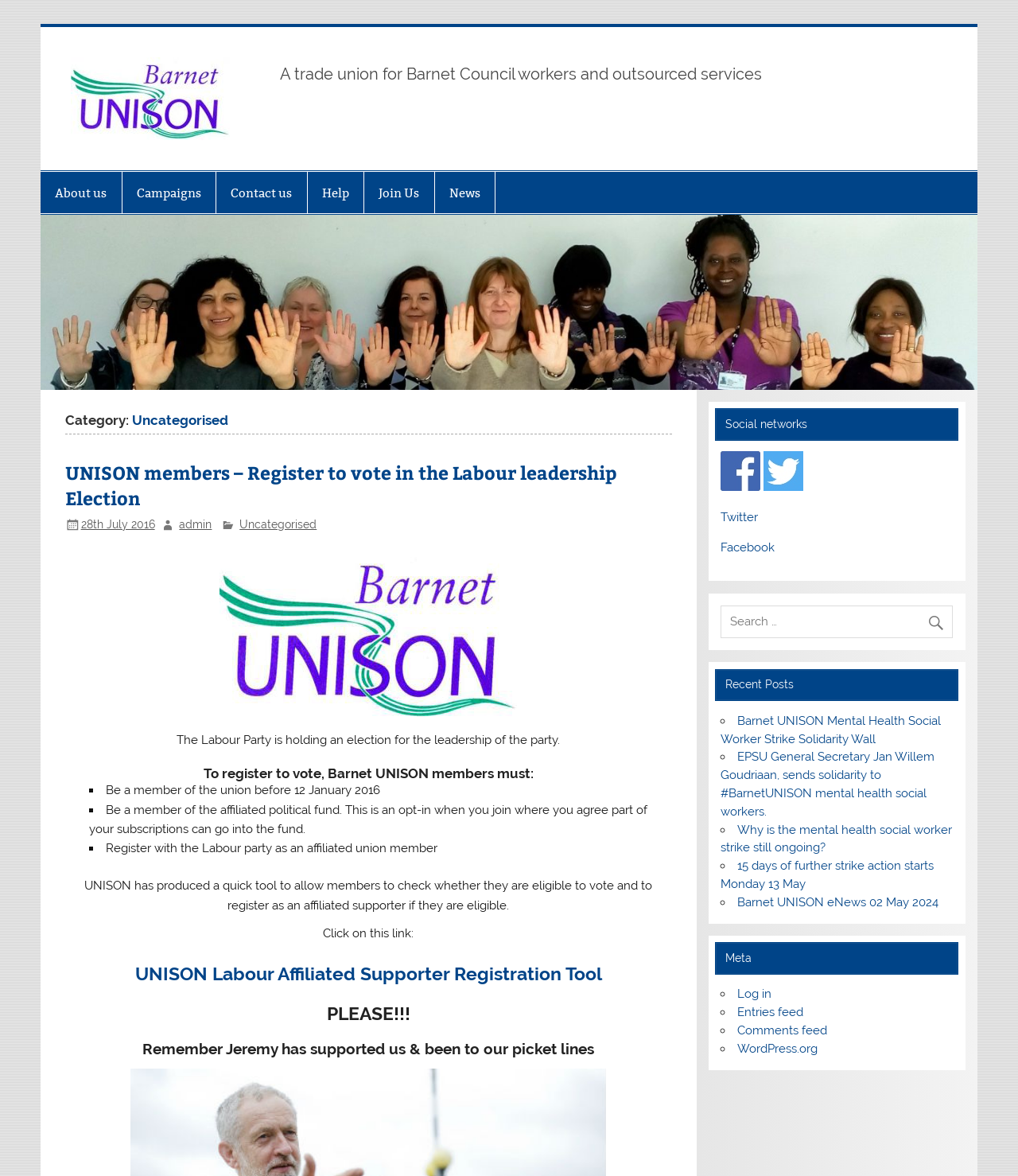Reply to the question with a brief word or phrase: What is the purpose of the UNISON Labour Affiliated Supporter Registration Tool?

To check eligibility to vote and register as an affiliated supporter